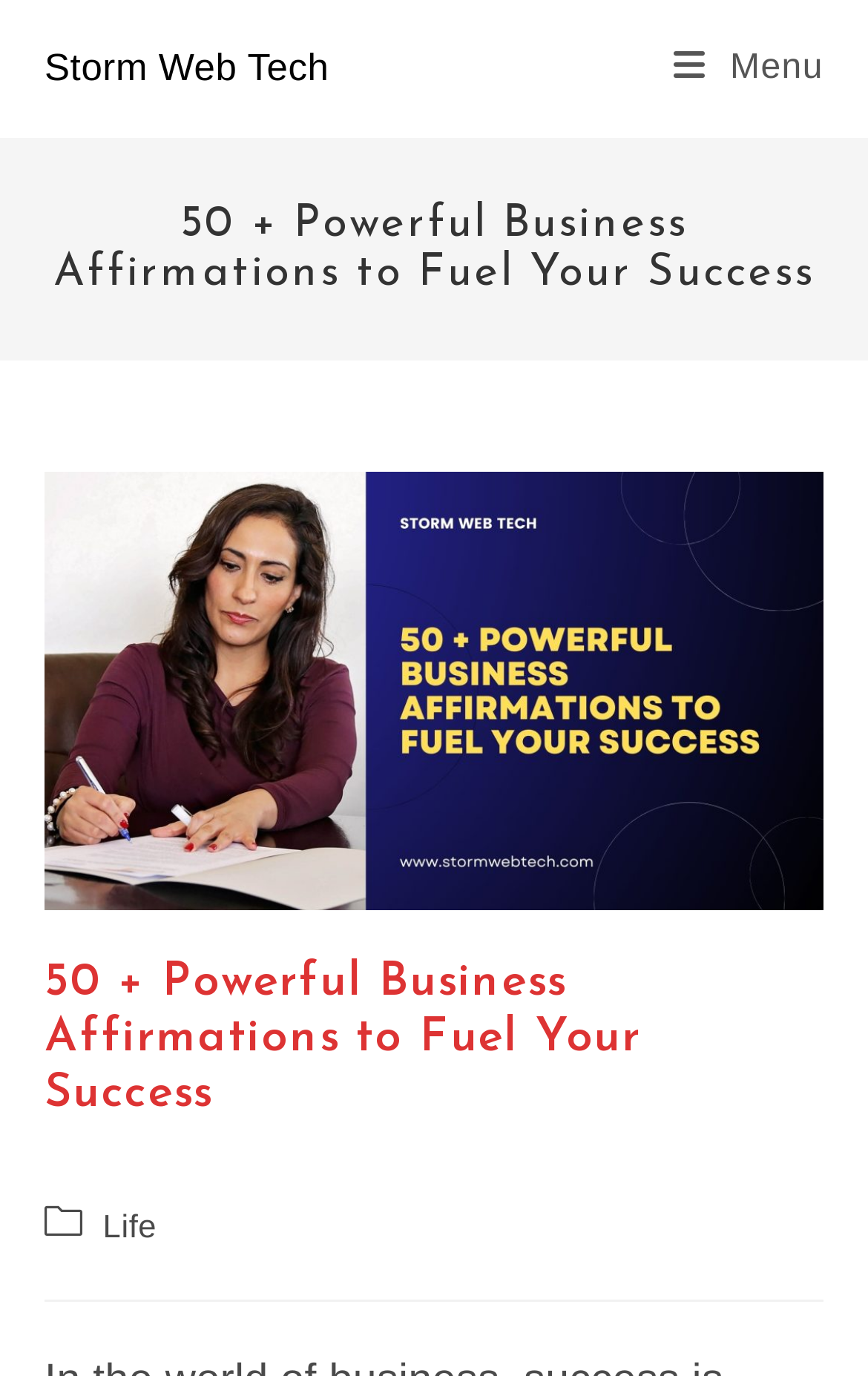Give a one-word or one-phrase response to the question: 
Is there a mobile menu option?

Yes